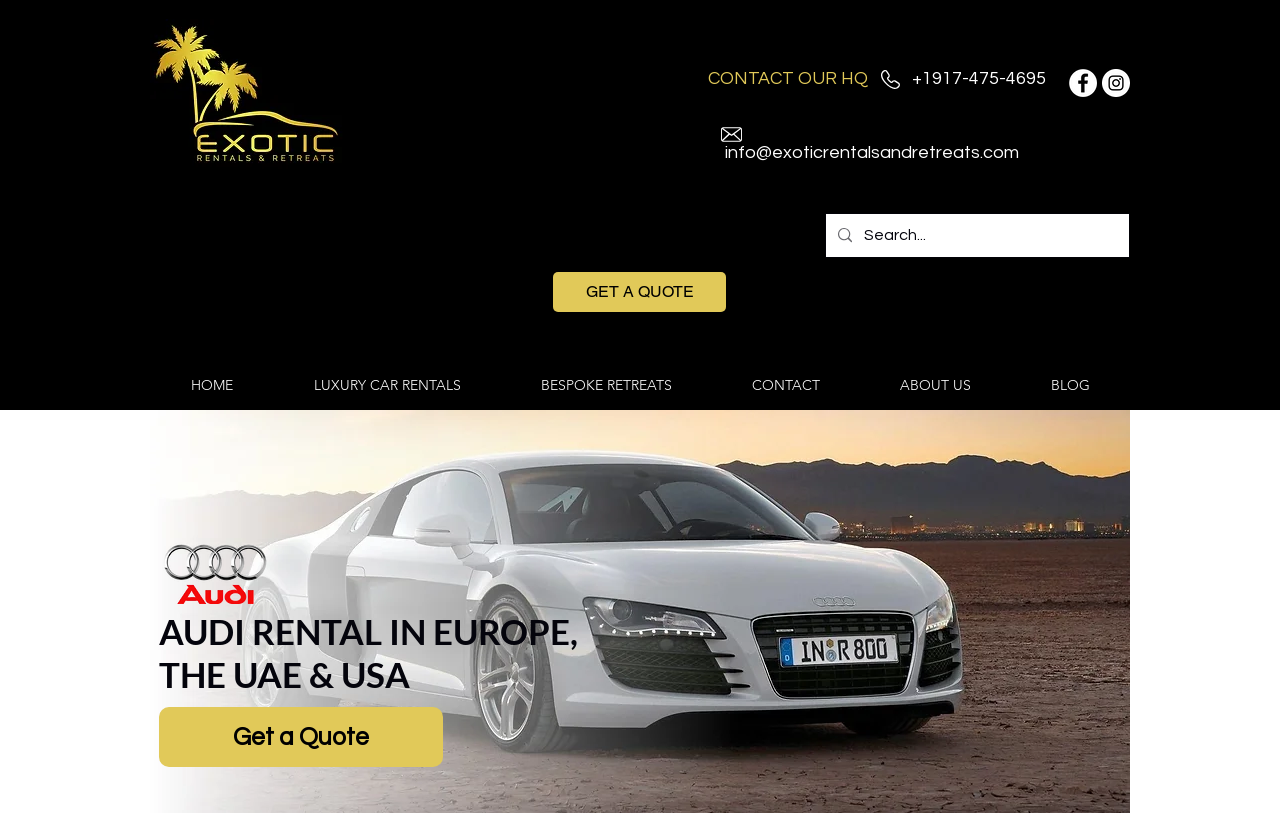Find the coordinates for the bounding box of the element with this description: "BESPOKE RETREATS".

[0.391, 0.433, 0.556, 0.493]